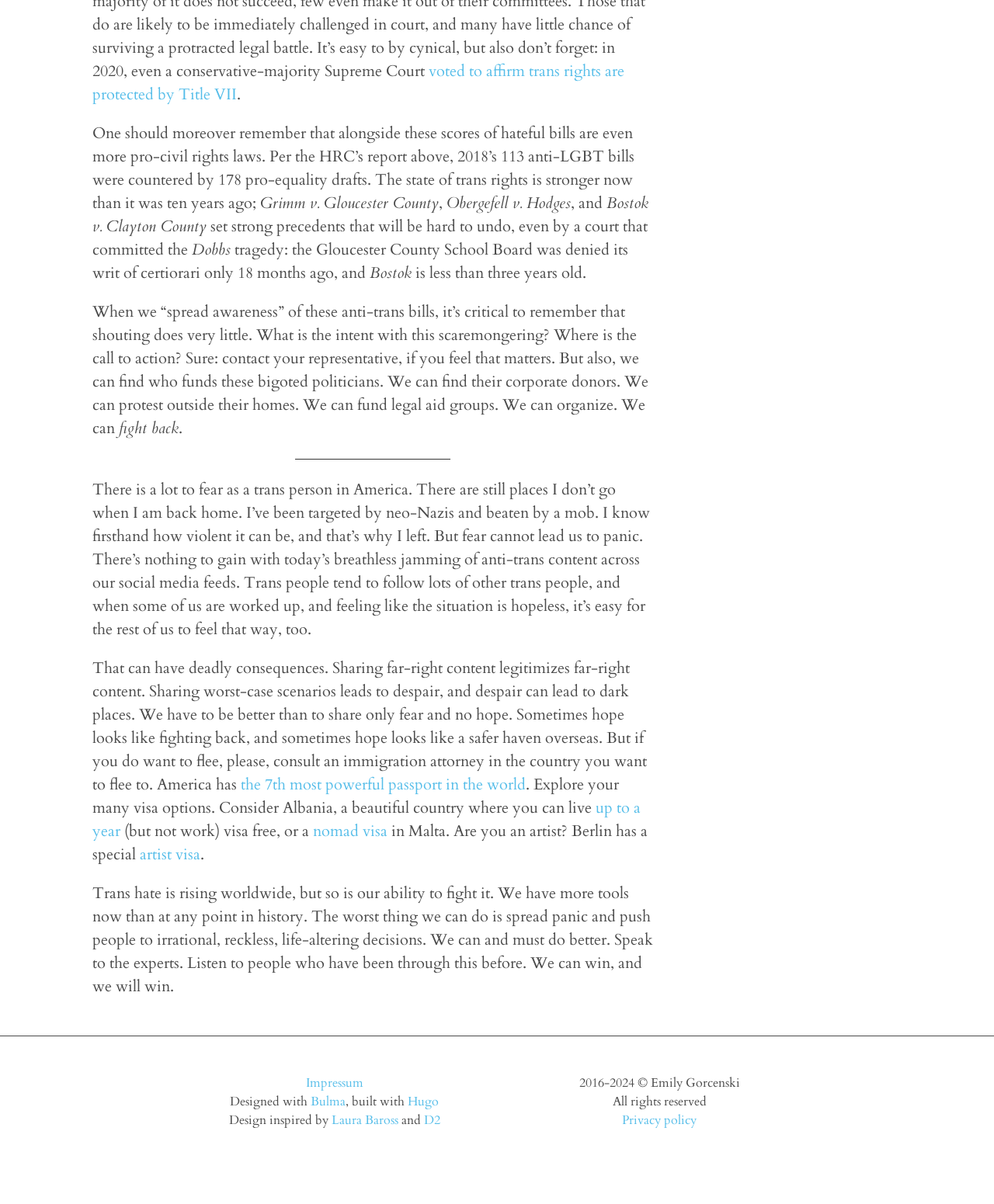Provide the bounding box coordinates for the UI element that is described by this text: "artist visa". The coordinates should be in the form of four float numbers between 0 and 1: [left, top, right, bottom].

[0.14, 0.701, 0.201, 0.718]